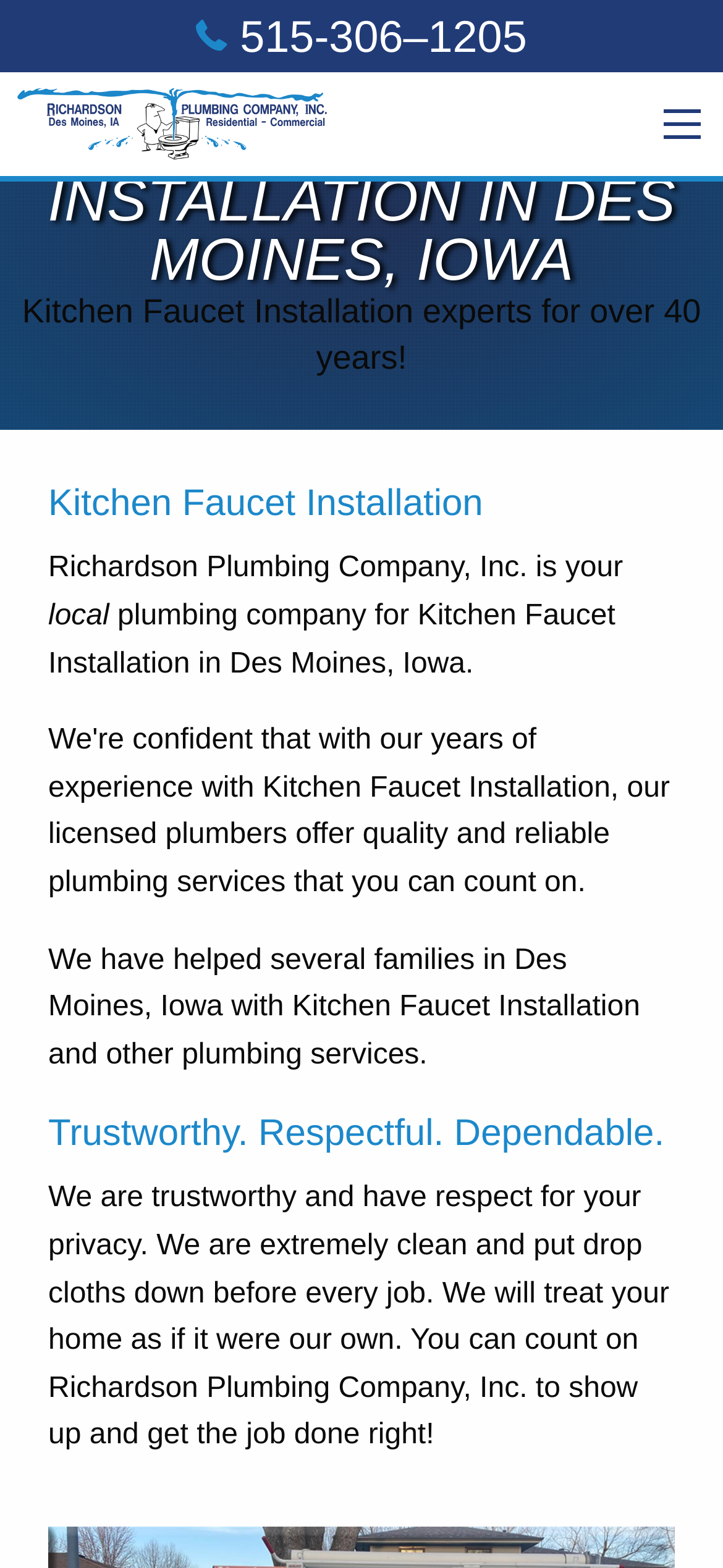Extract the primary headline from the webpage and present its text.

KITCHEN FAUCET INSTALLATION IN DES MOINES, IOWA